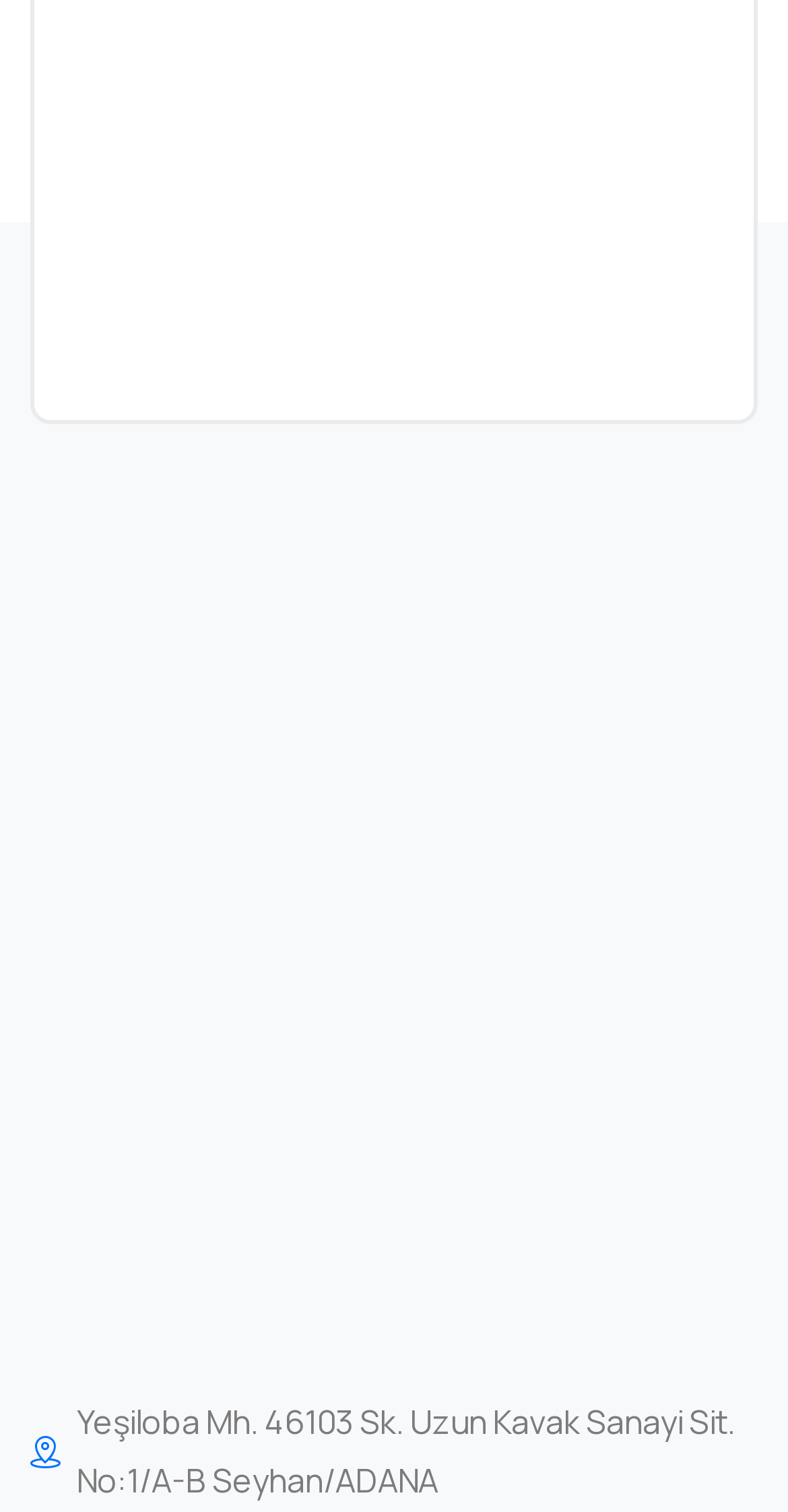Please determine the bounding box coordinates of the section I need to click to accomplish this instruction: "contact us".

[0.038, 0.579, 0.962, 0.633]